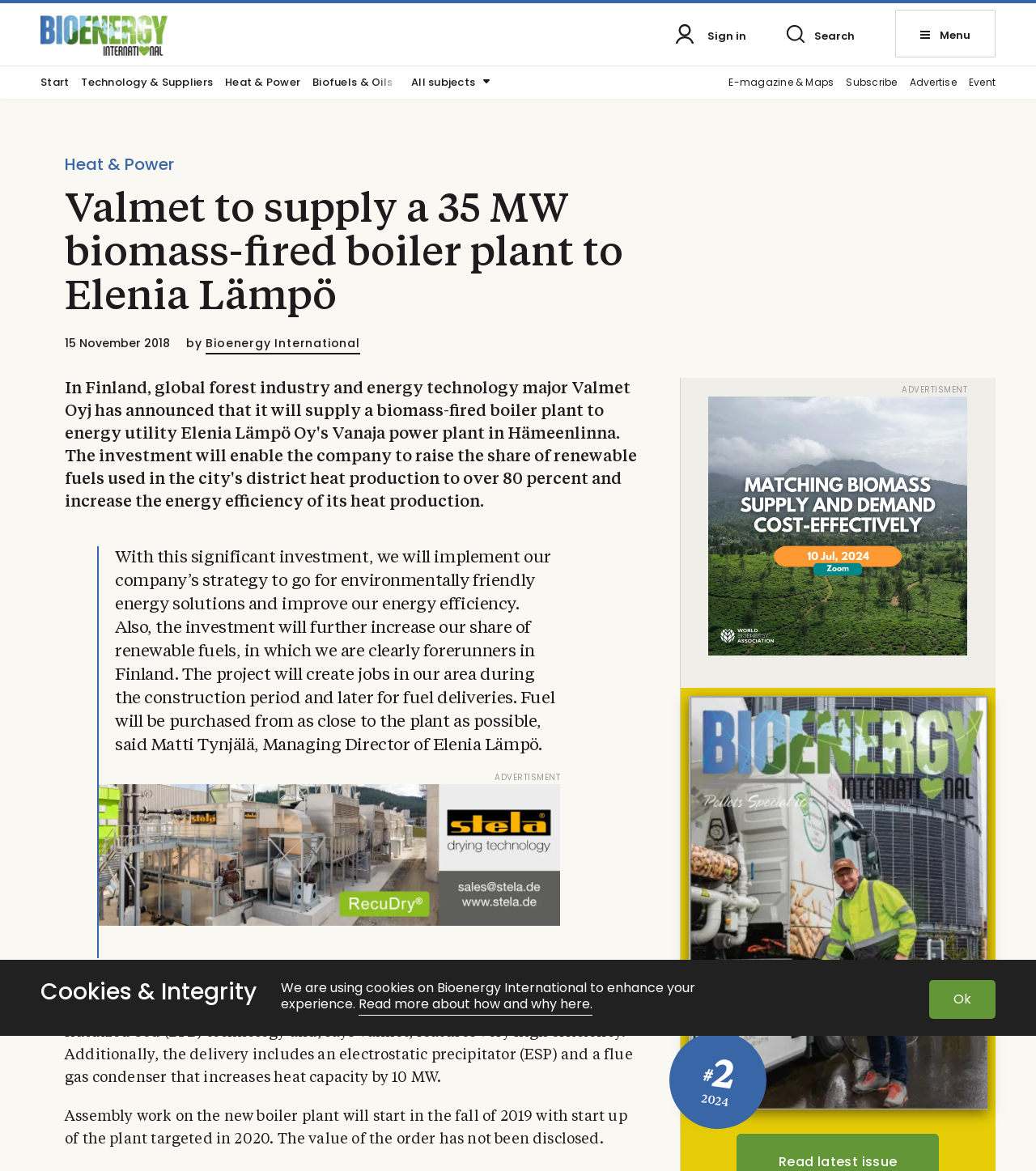What is the name of the company mentioned in the article?
Refer to the screenshot and respond with a concise word or phrase.

Elenia Lämpö